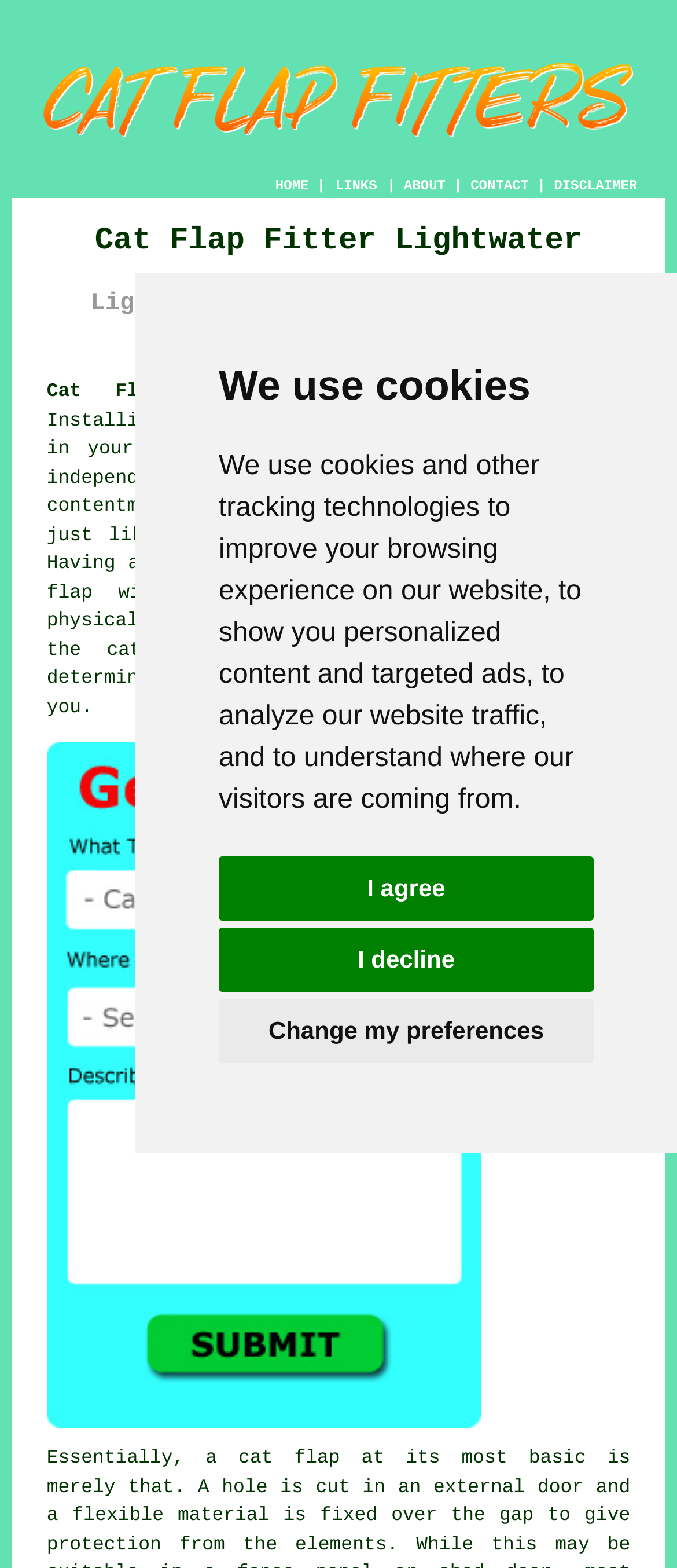What is the location served by this cat flap fitter?
Examine the image and provide an in-depth answer to the question.

The location served by this cat flap fitter is Lightwater, Surrey, as indicated by the heading 'Cat Flap Fitter Lightwater Surrey (GU18)' and the text 'Installing a cat flap to an outside wall or door in your Lightwater property...'.